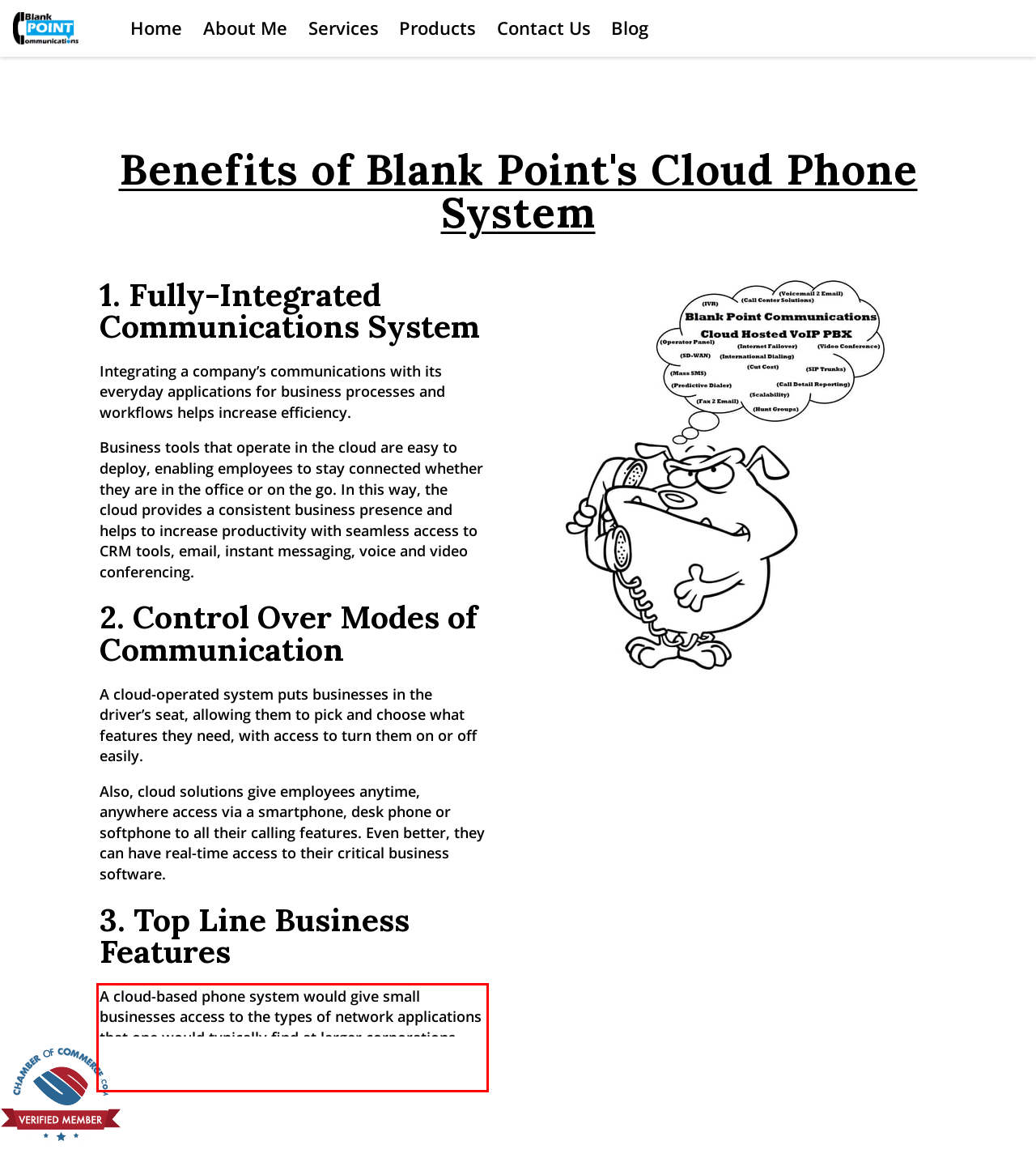You are given a screenshot of a webpage with a UI element highlighted by a red bounding box. Please perform OCR on the text content within this red bounding box.

A cloud-based phone system would give small businesses access to the types of network applications that one would typically find at larger corporations. These include features such as a Virtual Assistant, Auto Attendant, Never Miss a Call or Call Center solutions.